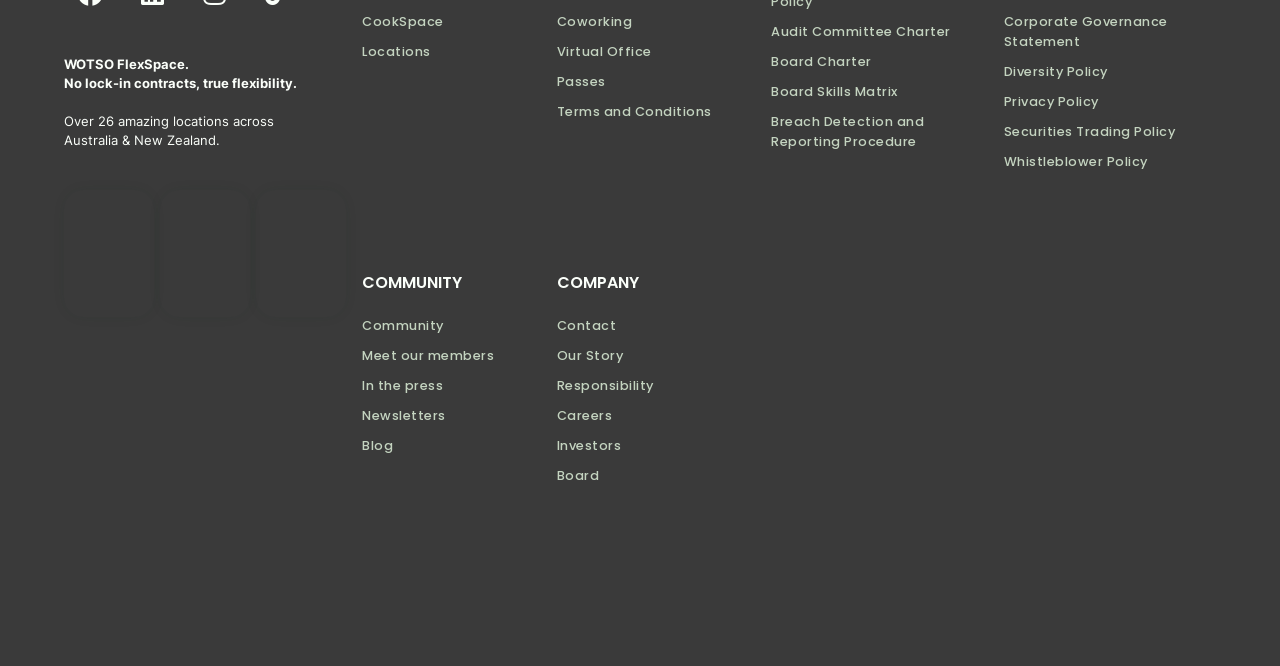Examine the image carefully and respond to the question with a detailed answer: 
What is the topic of the 'In the press' page?

The link element with ID 751 has the text 'In the press', which suggests that the page is about news articles or media coverage featuring the company.